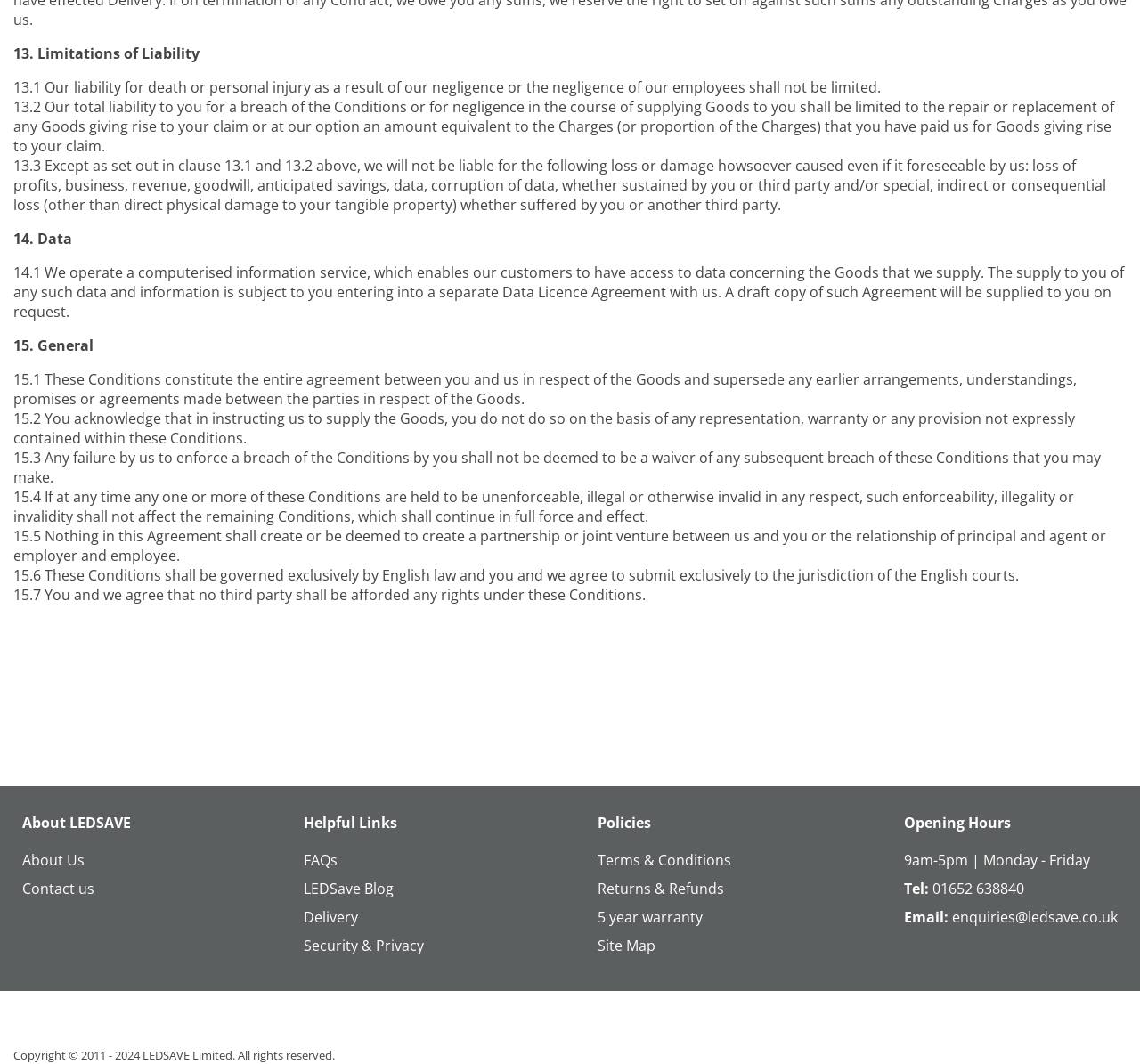What is the purpose of the Data Licence Agreement?
Carefully analyze the image and provide a detailed answer to the question.

As stated in clause 14.1, 'The supply to you of any such data and information is subject to you entering into a separate Data Licence Agreement with us.' This suggests that the Data Licence Agreement is necessary to access data related to the Goods supplied by the company.